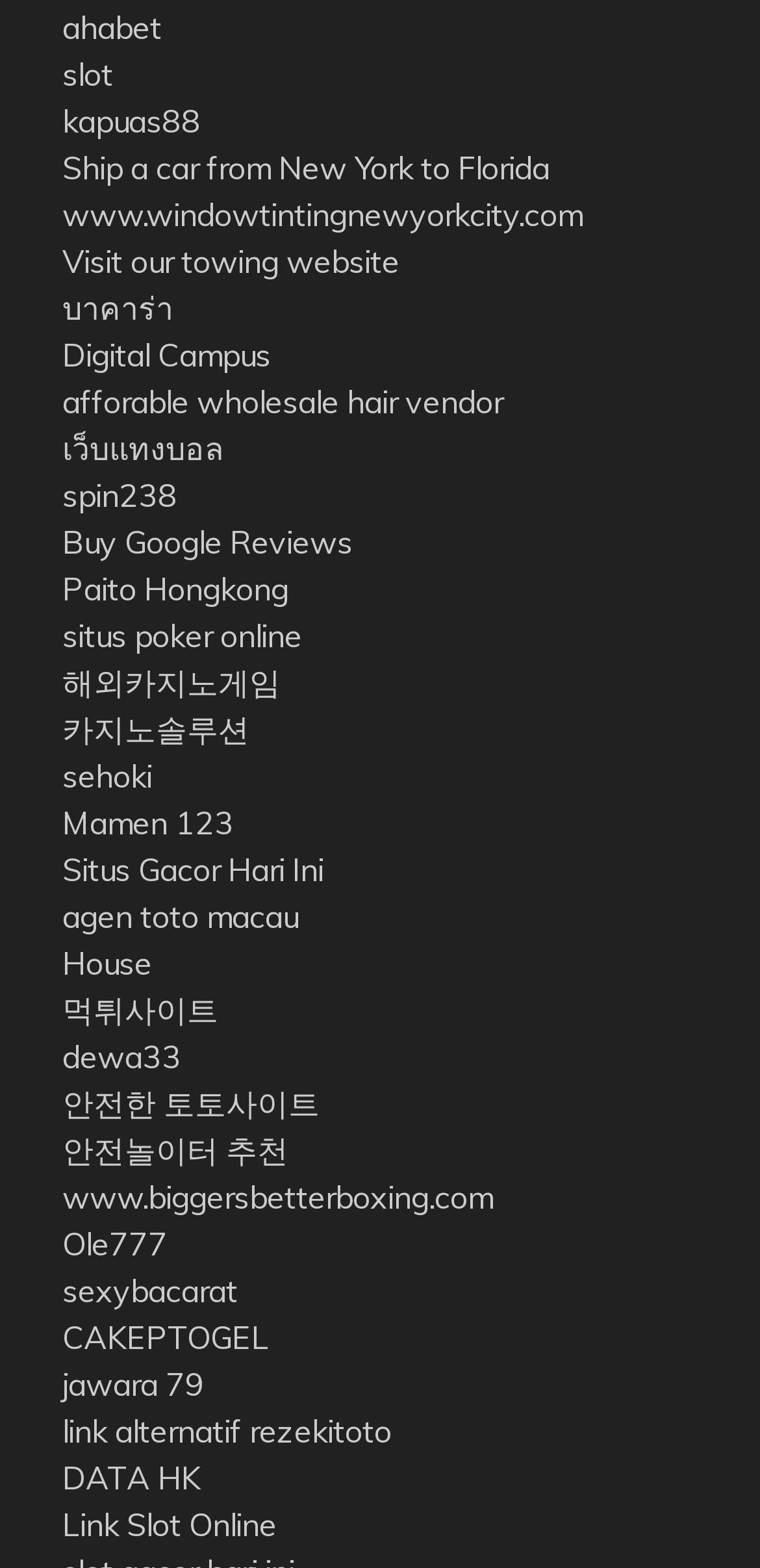Provide the bounding box coordinates for the area that should be clicked to complete the instruction: "go to contact page".

None